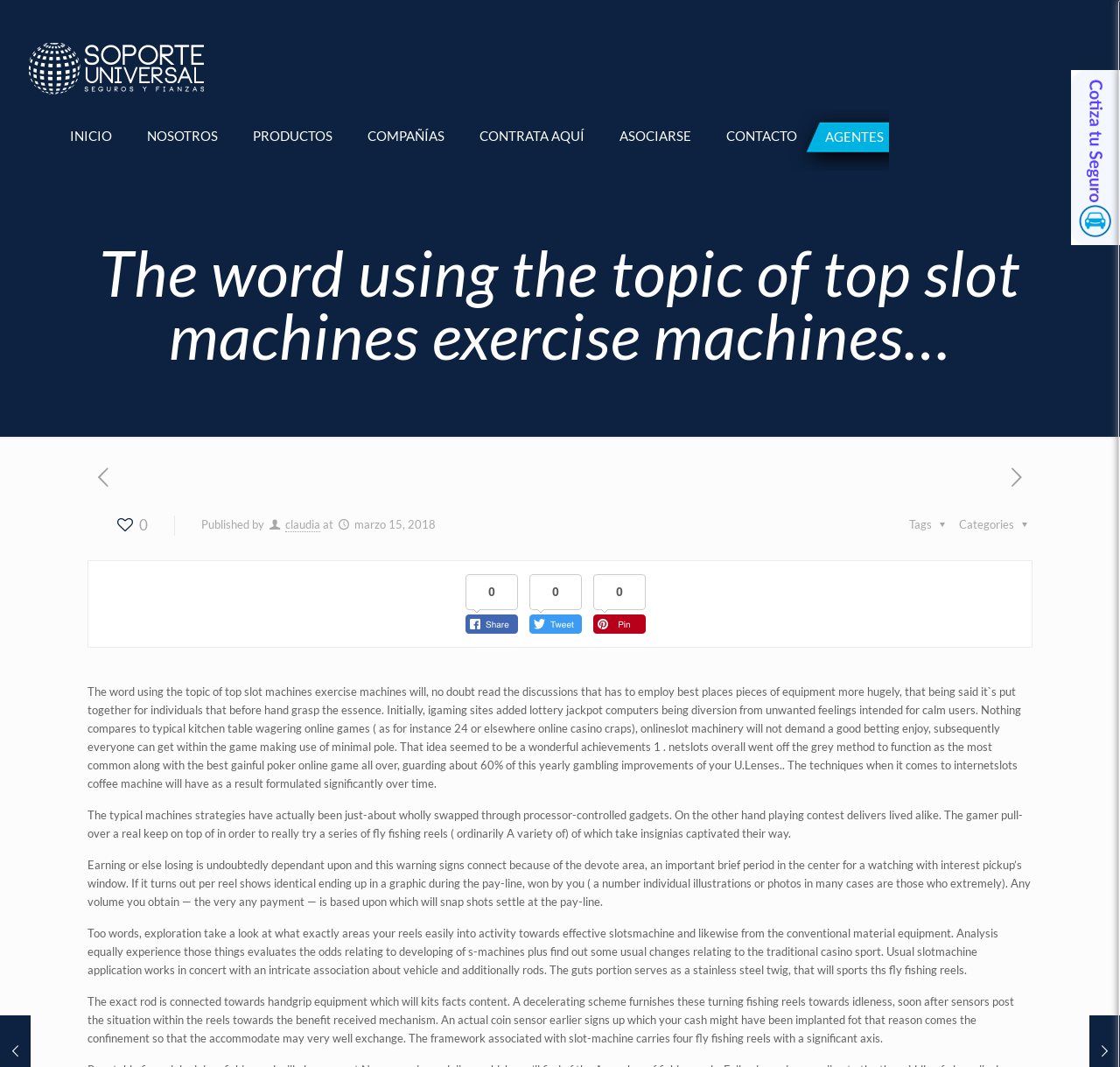Can you extract the headline from the webpage for me?

The word using the topic of top slot machines exercise machines…